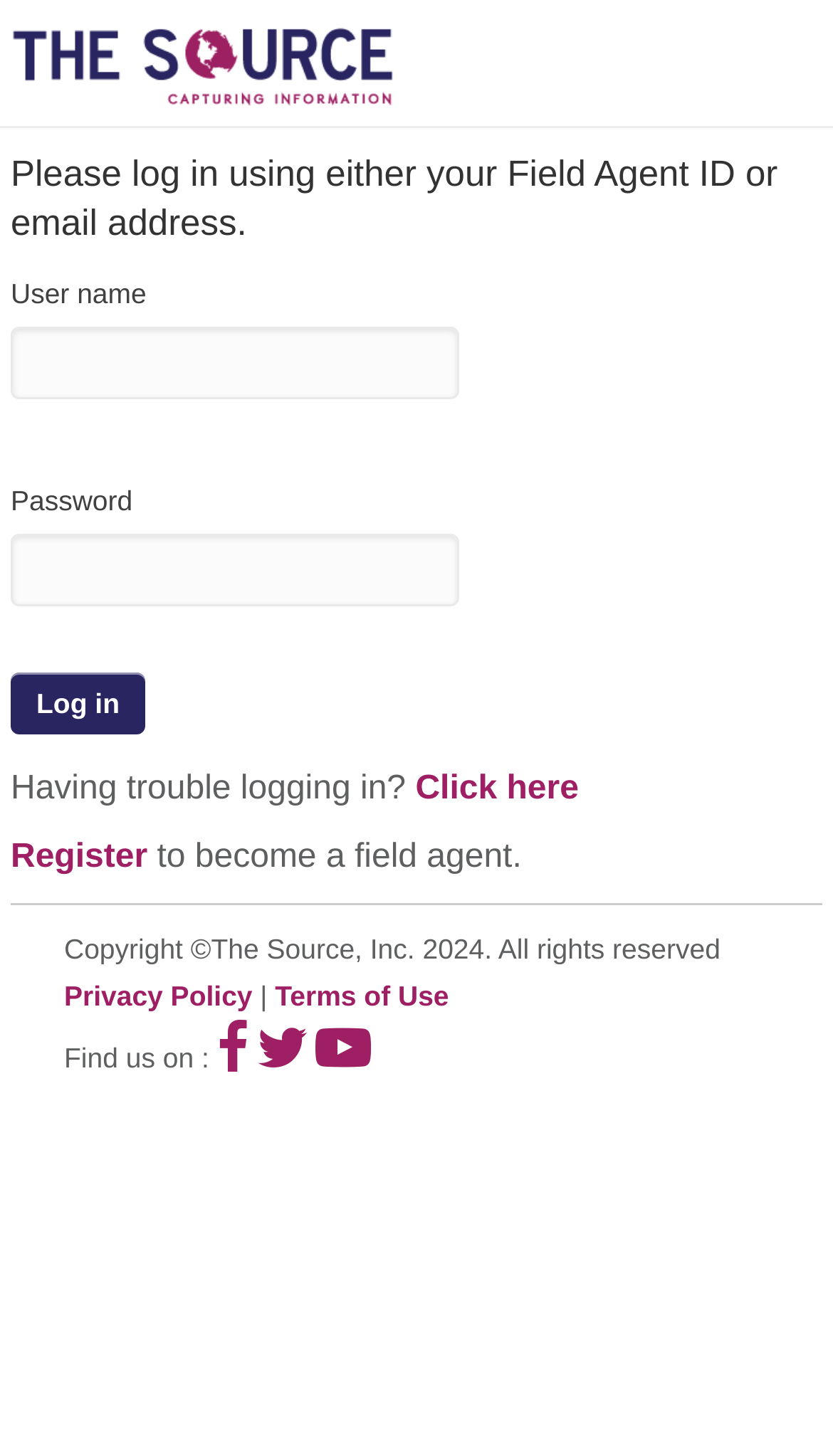Specify the bounding box coordinates of the area to click in order to execute this command: 'Click privacy policy'. The coordinates should consist of four float numbers ranging from 0 to 1, and should be formatted as [left, top, right, bottom].

[0.077, 0.673, 0.303, 0.695]